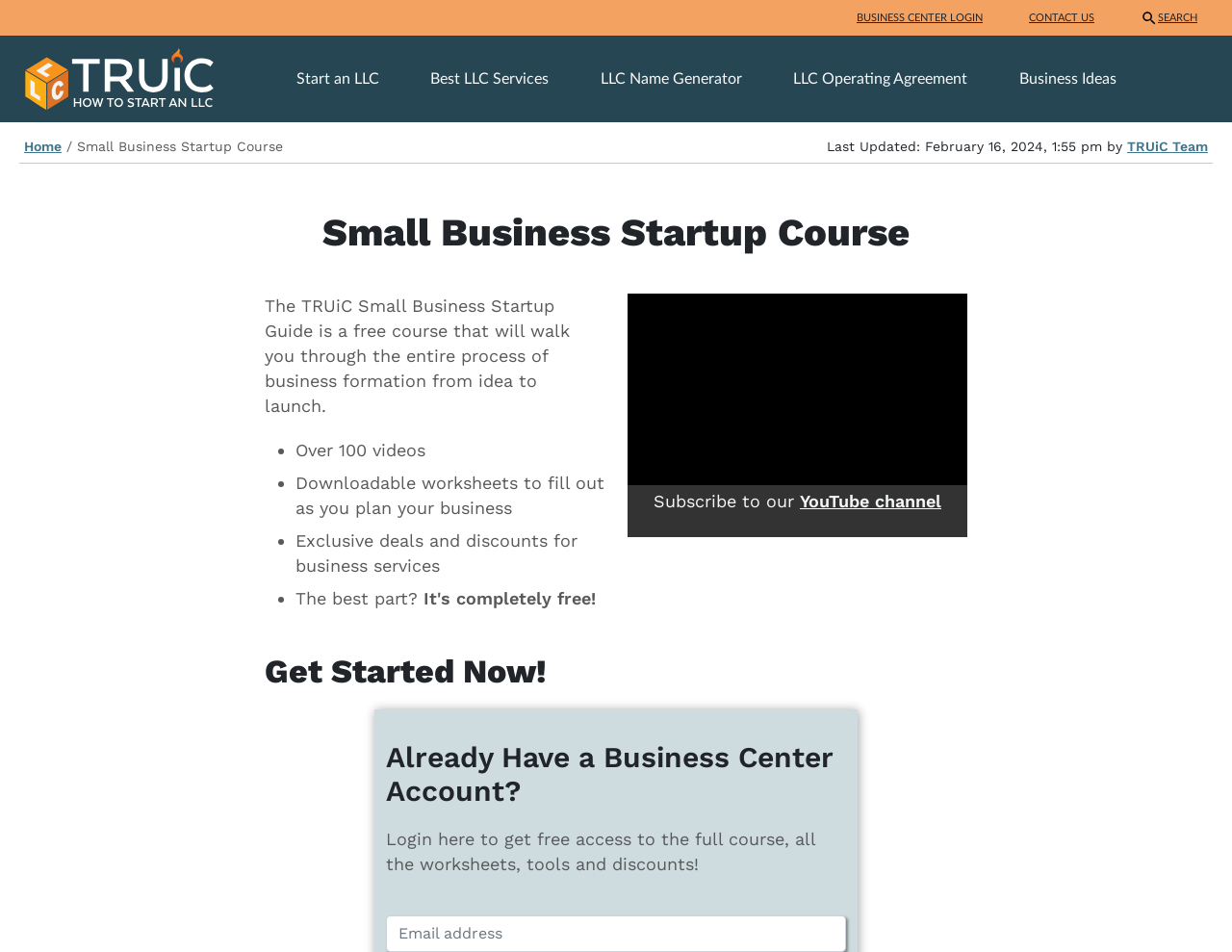Determine the bounding box coordinates for the area that should be clicked to carry out the following instruction: "login to business center".

[0.689, 0.0, 0.804, 0.037]